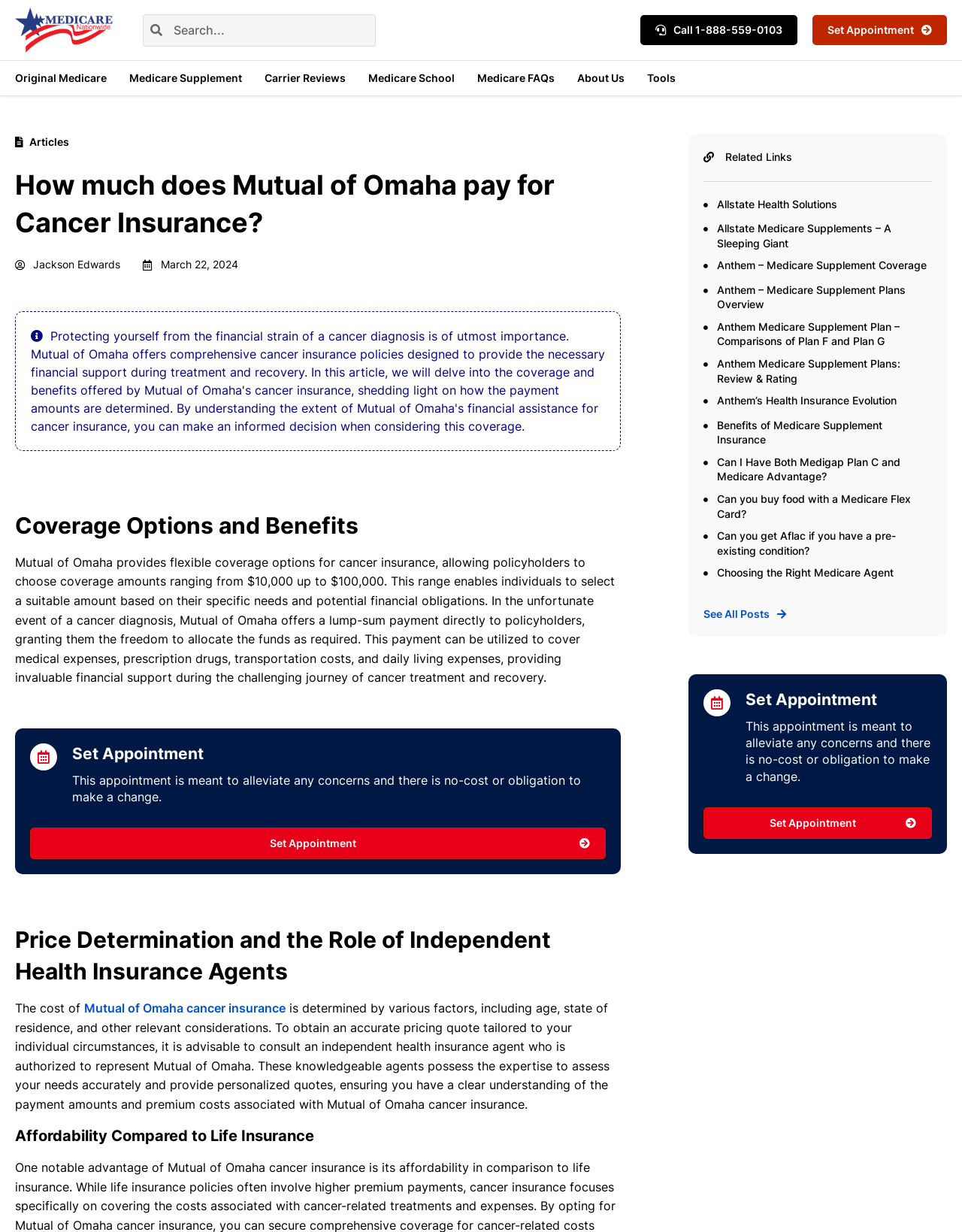Determine the bounding box coordinates of the region to click in order to accomplish the following instruction: "Set an appointment". Provide the coordinates as four float numbers between 0 and 1, specifically [left, top, right, bottom].

[0.845, 0.012, 0.984, 0.037]